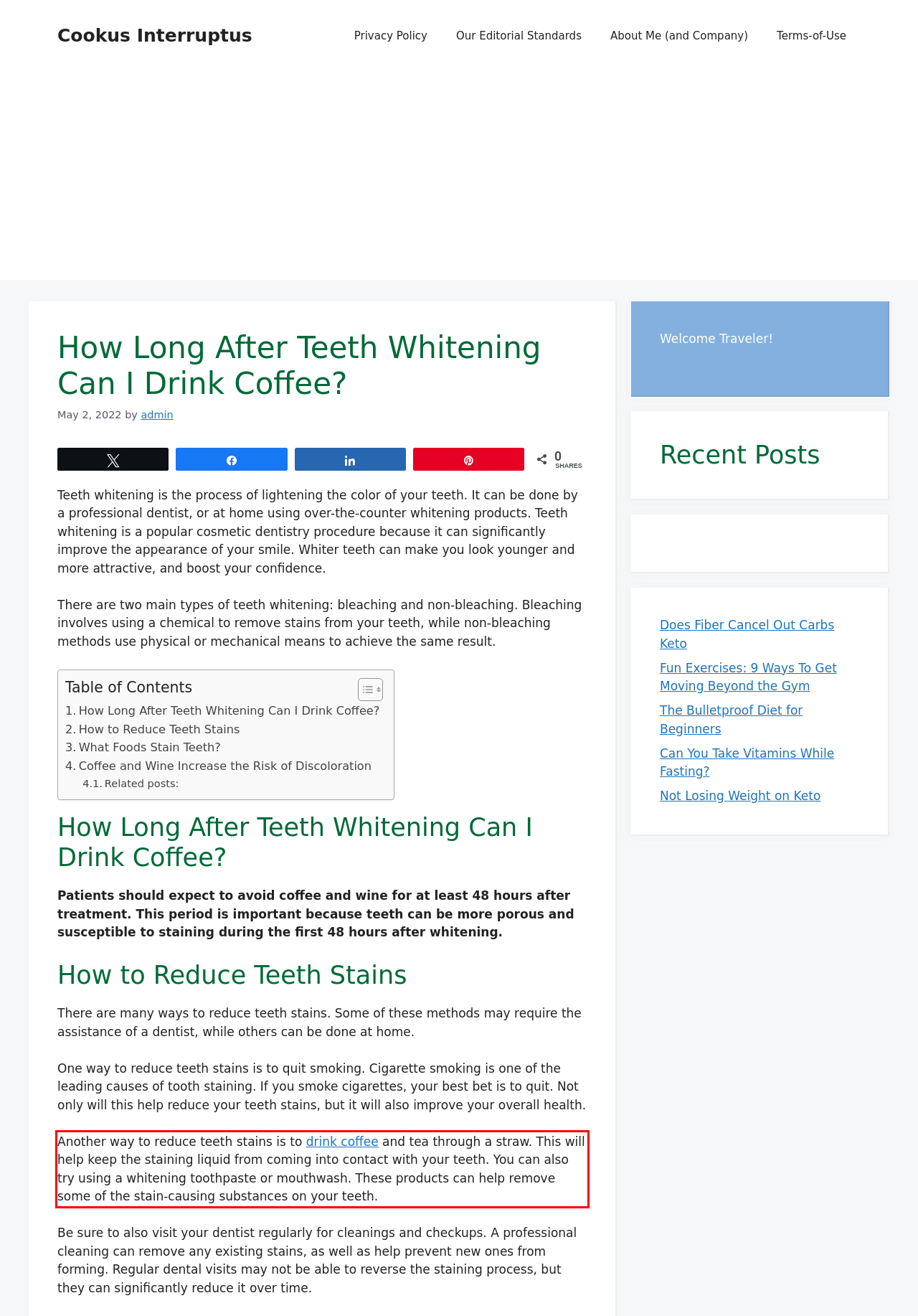Please extract the text content from the UI element enclosed by the red rectangle in the screenshot.

Another way to reduce teeth stains is to drink coffee and tea through a straw. This will help keep the staining liquid from coming into contact with your teeth. You can also try using a whitening toothpaste or mouthwash. These products can help remove some of the stain-causing substances on your teeth.